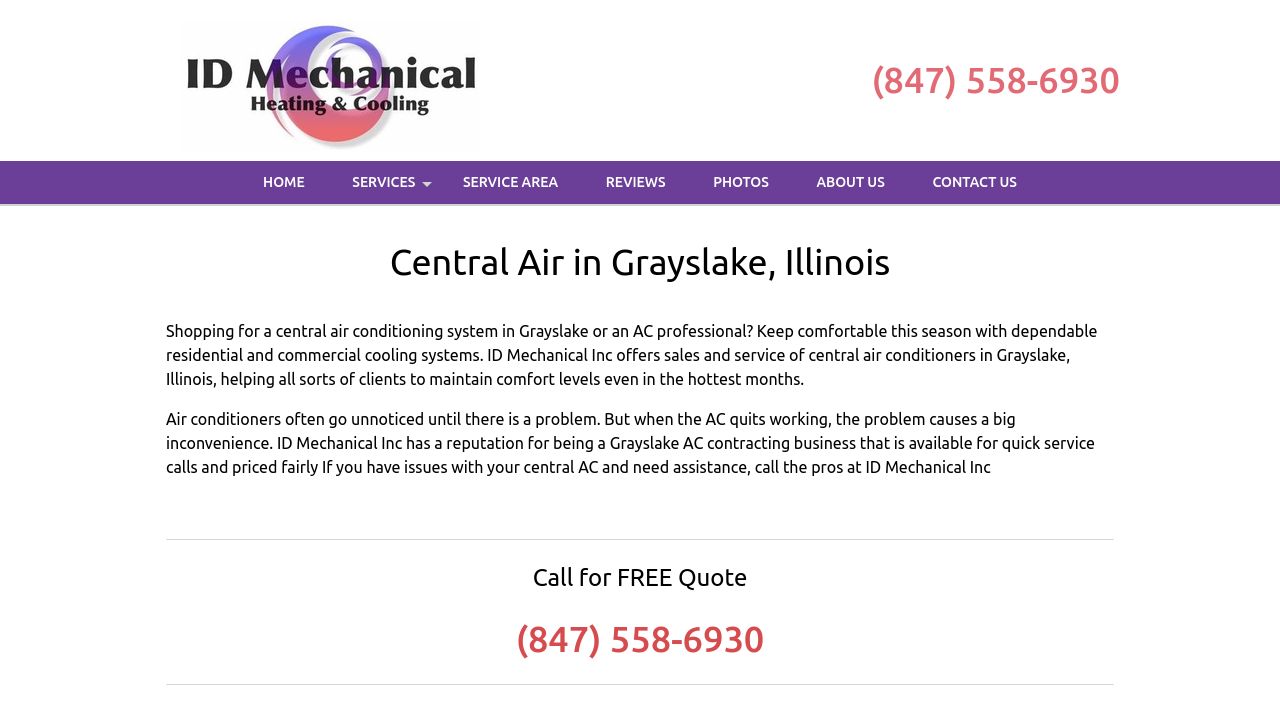Please identify the coordinates of the bounding box that should be clicked to fulfill this instruction: "Click for a FREE Quote".

[0.403, 0.866, 0.597, 0.923]